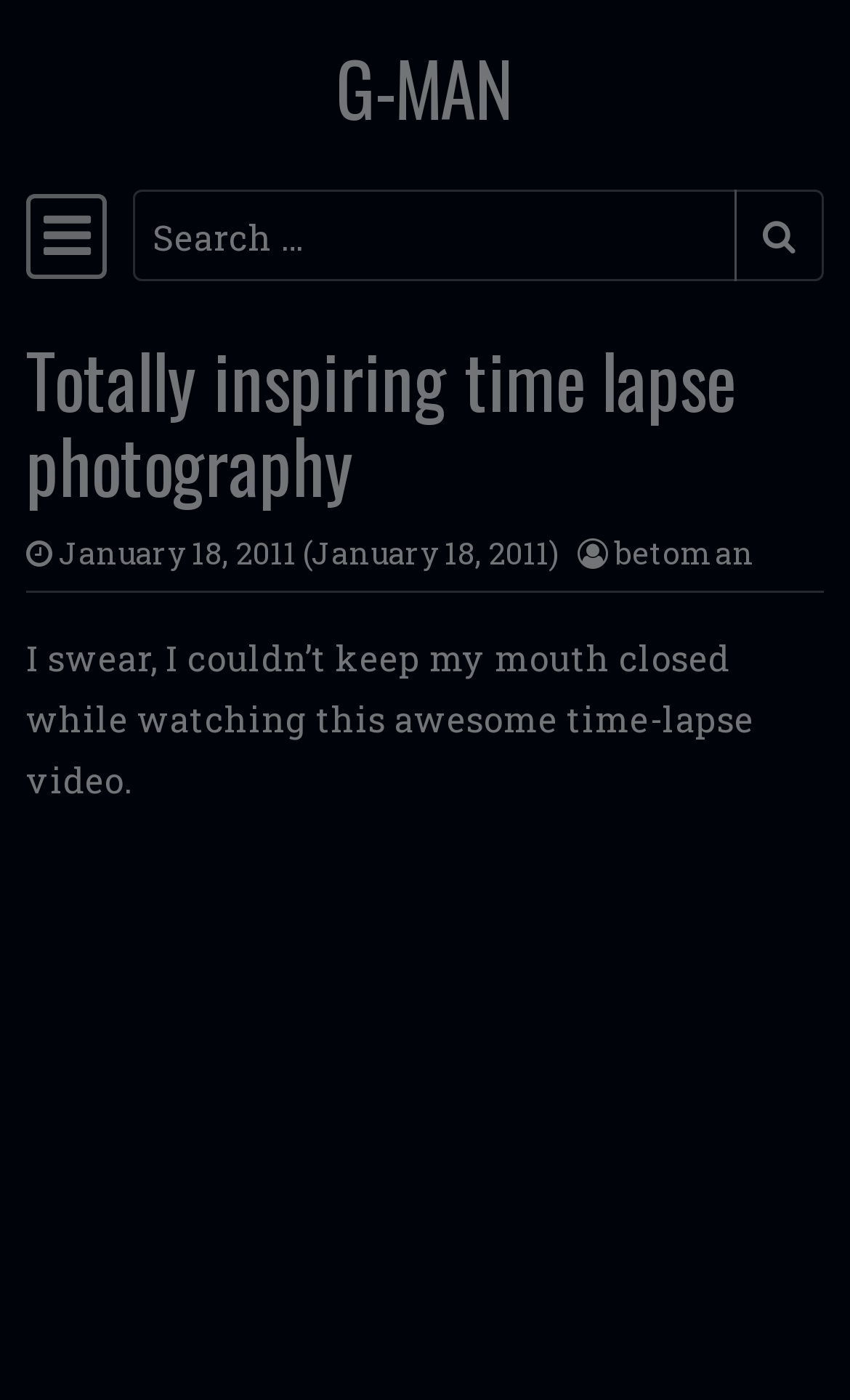Provide a brief response to the question below using a single word or phrase: 
What is the name of the author?

betoman